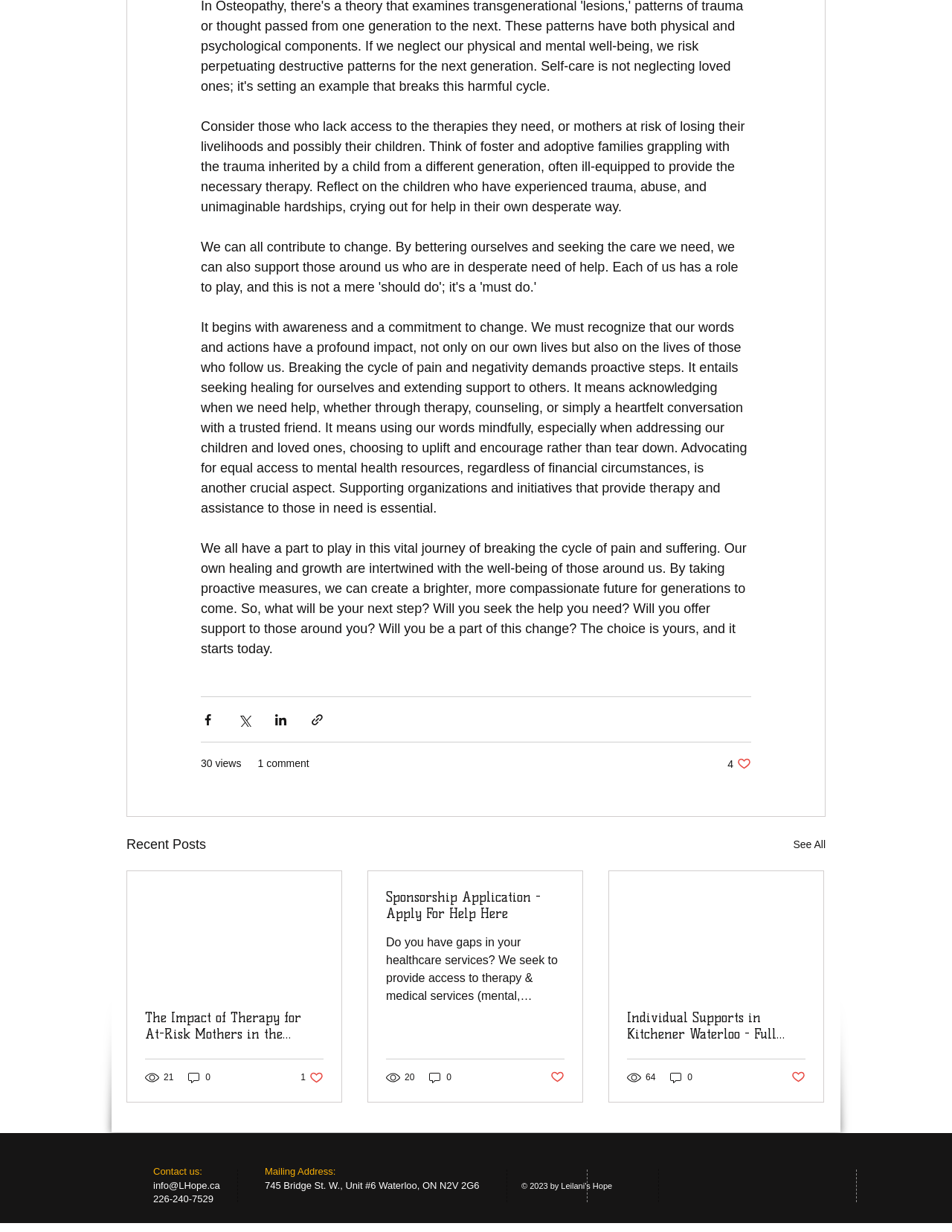Pinpoint the bounding box coordinates of the area that must be clicked to complete this instruction: "View the full resource guide for Individual Supports in Kitchener Waterloo".

[0.659, 0.82, 0.846, 0.846]